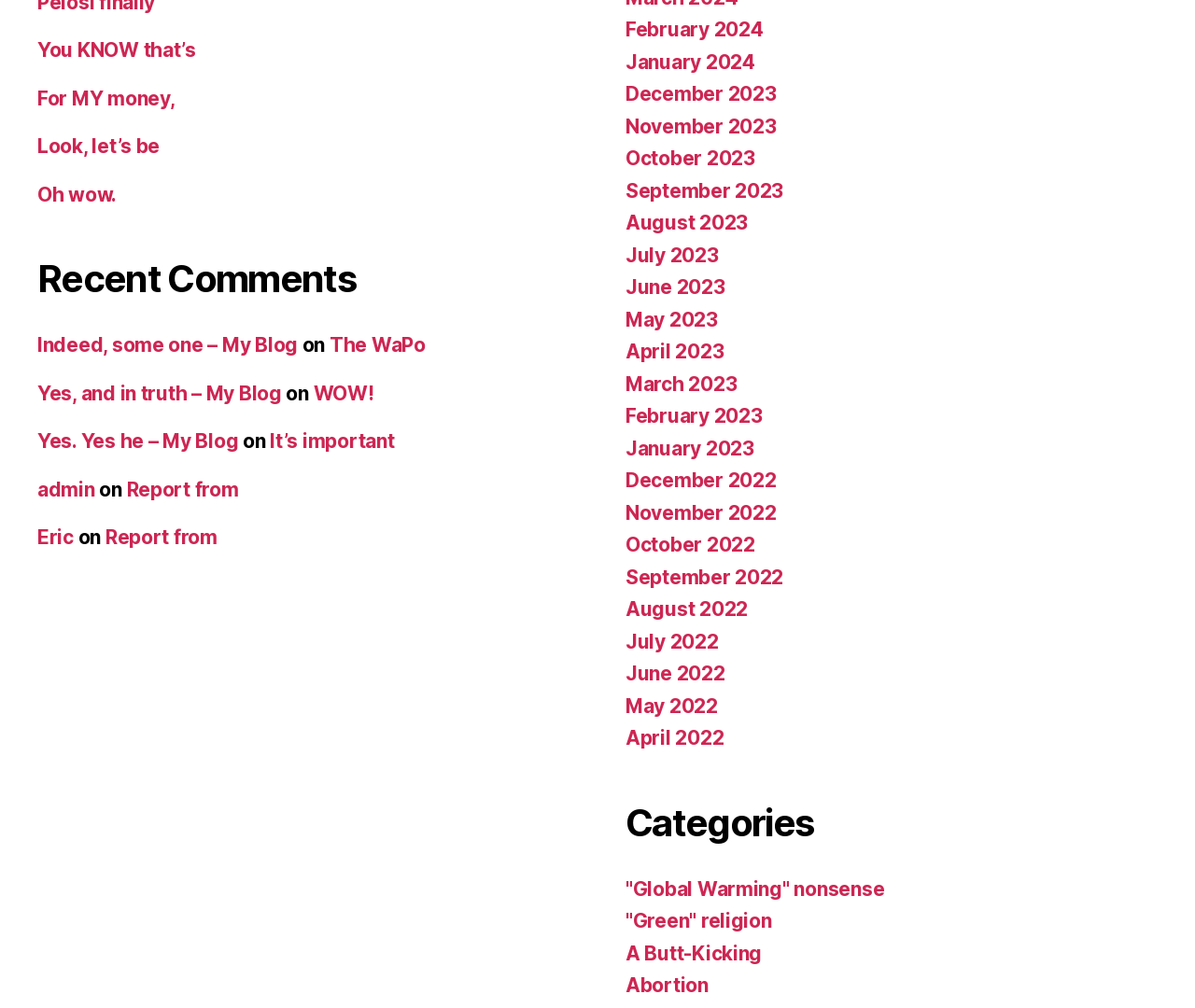Locate the bounding box coordinates of the area to click to fulfill this instruction: "Go to February 2024". The bounding box should be presented as four float numbers between 0 and 1, in the order [left, top, right, bottom].

[0.523, 0.018, 0.639, 0.041]